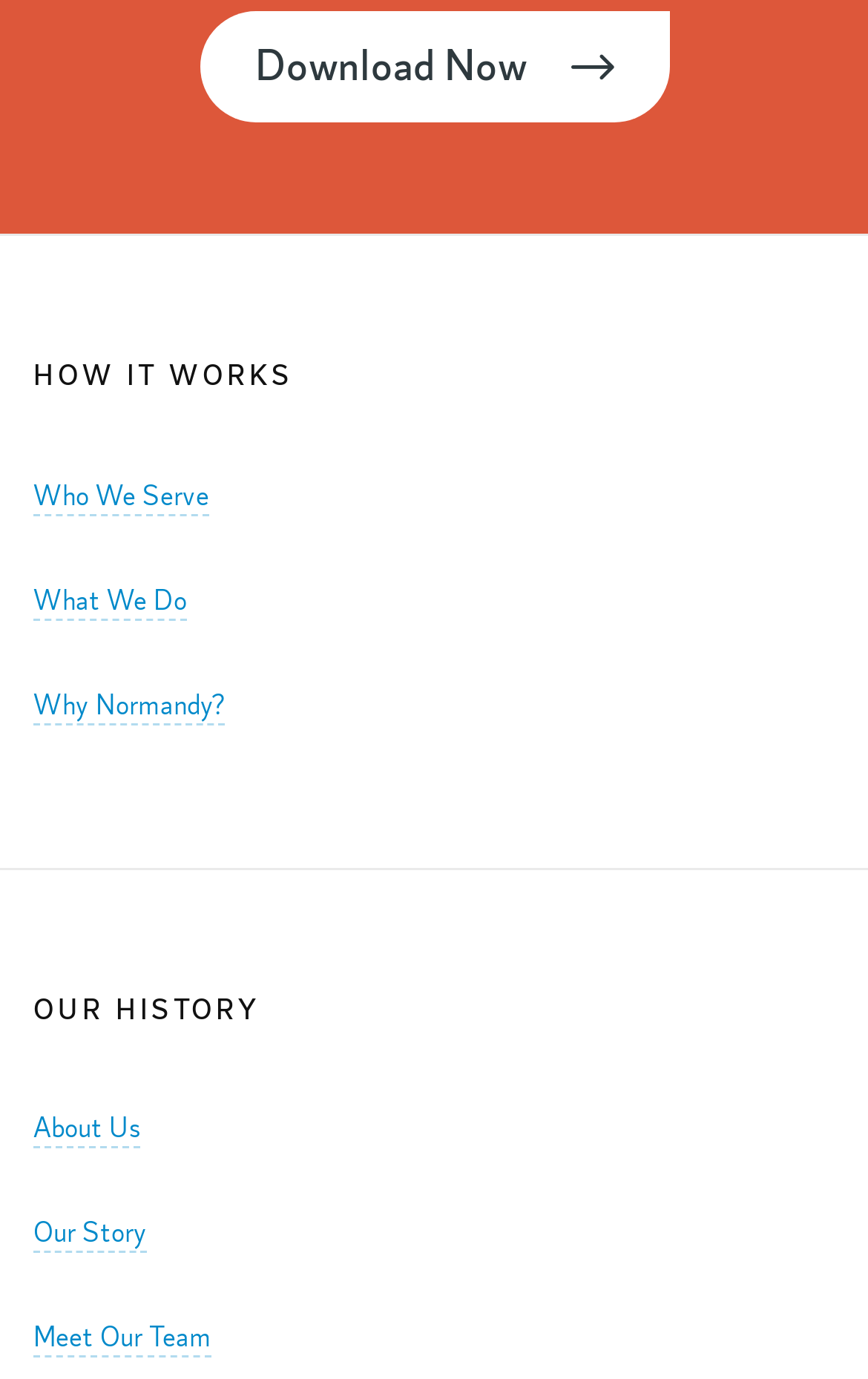Could you locate the bounding box coordinates for the section that should be clicked to accomplish this task: "Read about our history".

[0.038, 0.72, 0.959, 0.747]